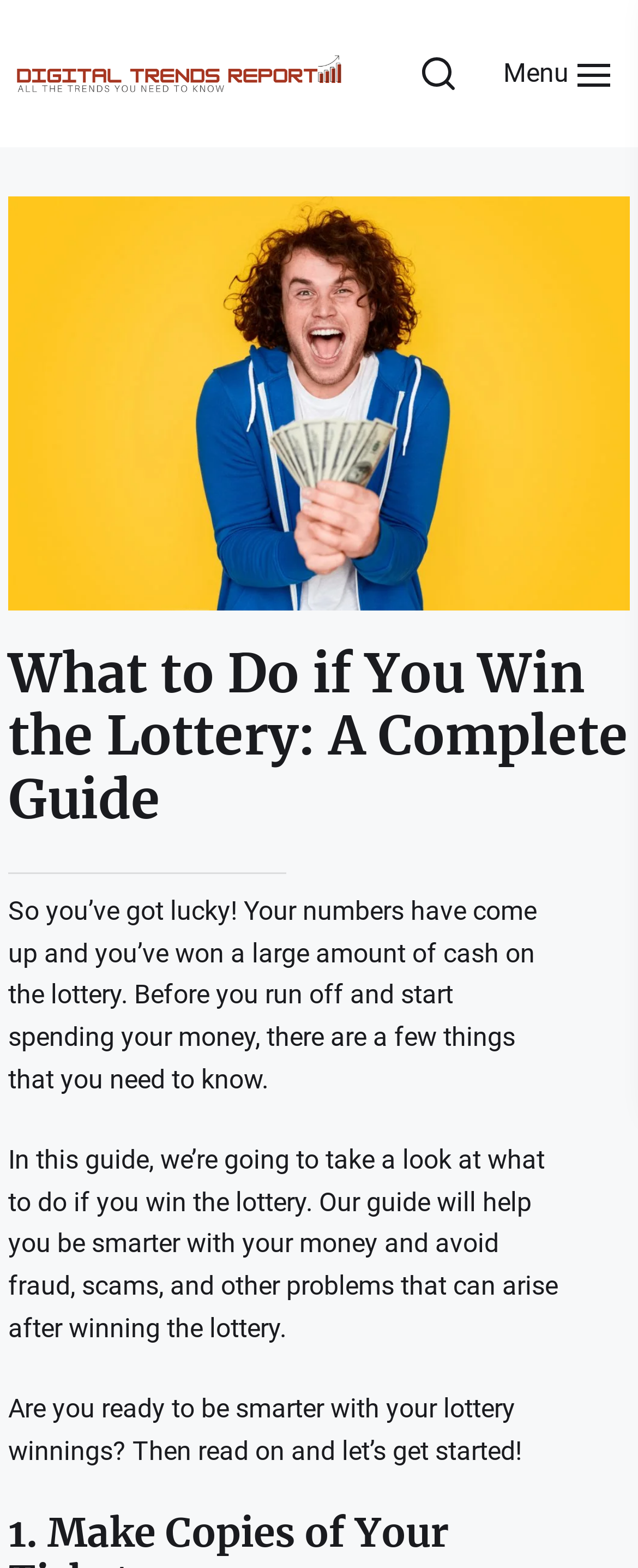Please examine the image and provide a detailed answer to the question: What is the tone of the guide?

The language used on the webpage is encouraging and supportive, with phrases such as 'Are you ready to be smarter with your lottery winnings?' and 'Let's get started!'. This suggests that the guide is intended to be helpful and informative, rather than critical or negative.